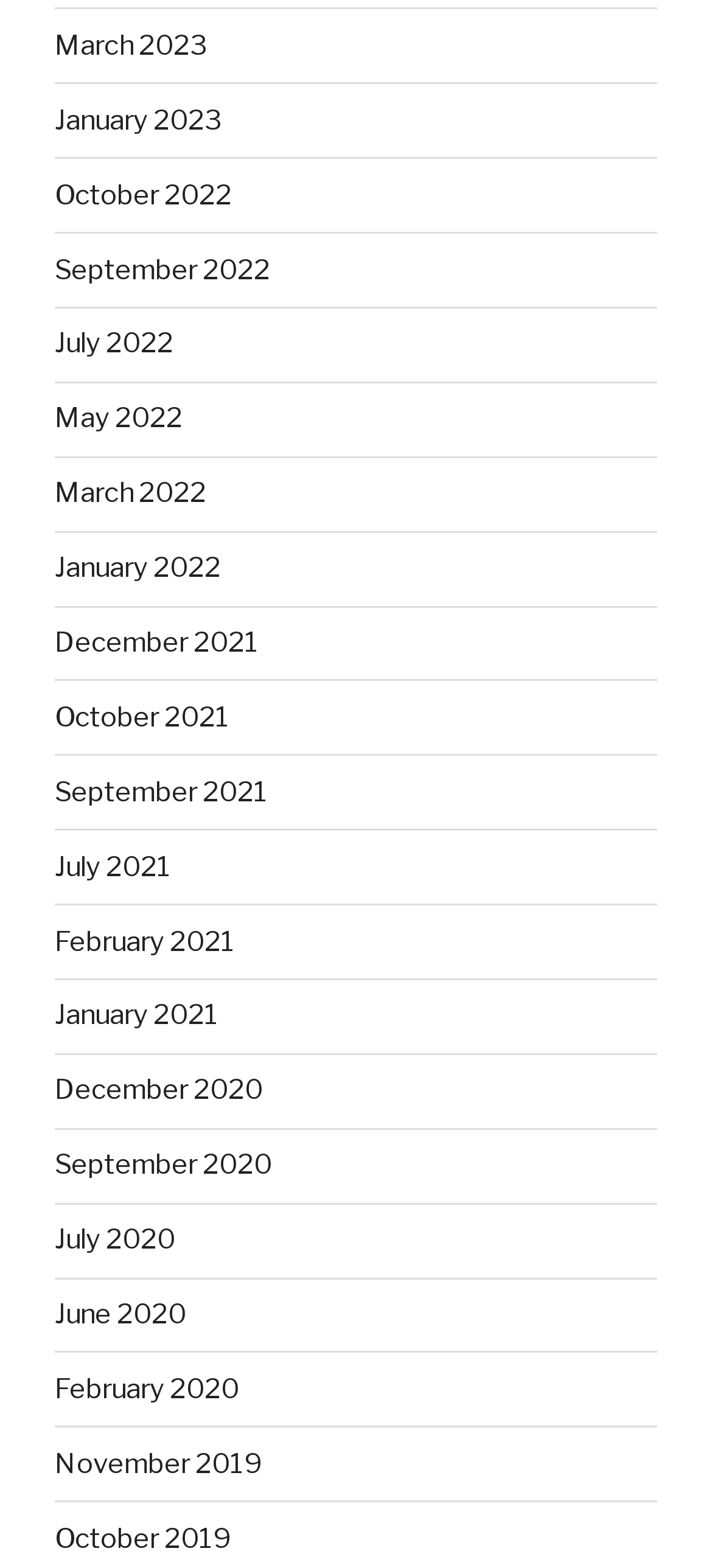Identify the bounding box coordinates of the part that should be clicked to carry out this instruction: "go to January 2022".

[0.077, 0.352, 0.31, 0.373]